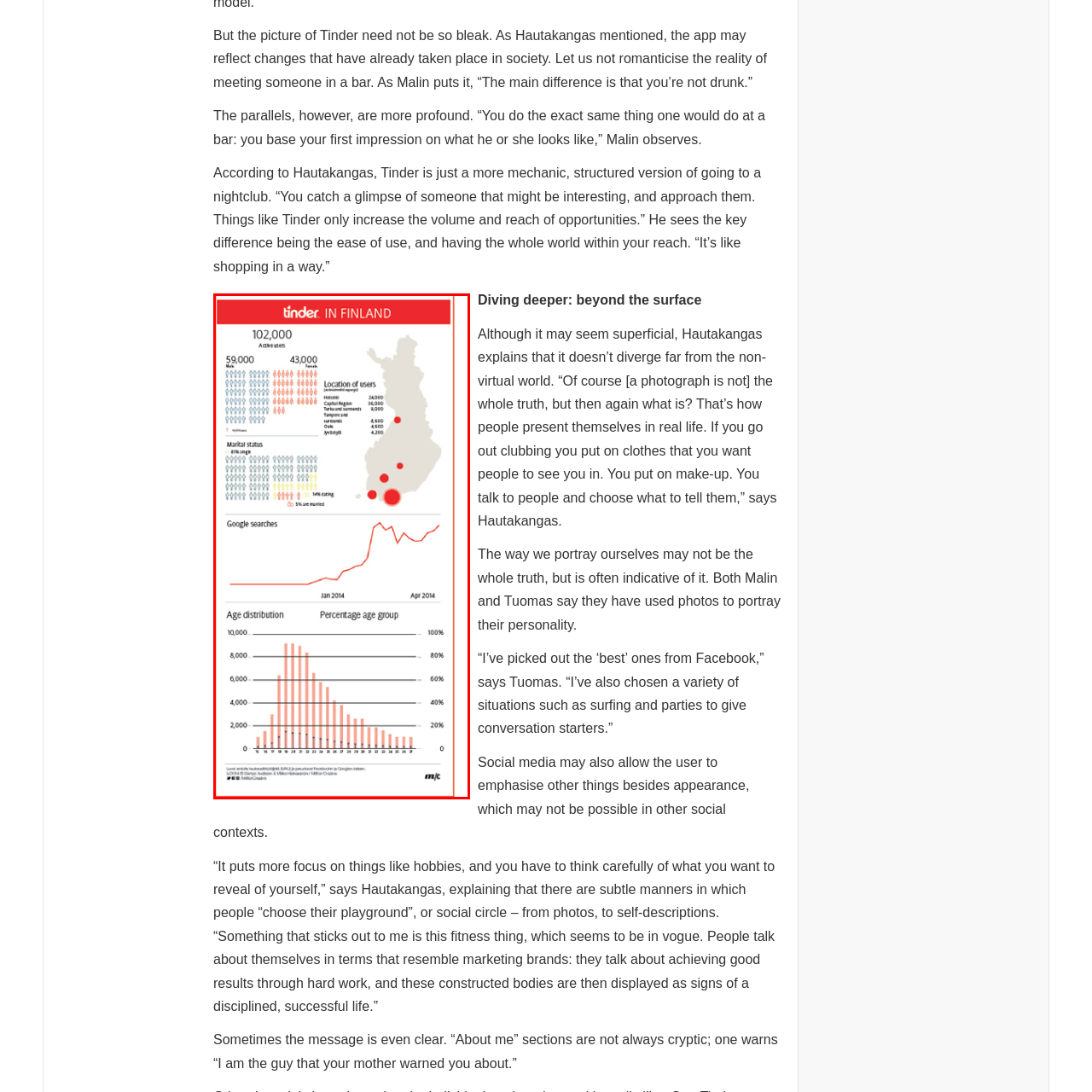What is the trend of Google search interest in Tinder from January to April 2014?
Focus on the image highlighted by the red bounding box and give a comprehensive answer using the details from the image.

The line graph in the infographic illustrates the Google search trends for Tinder from January to April 2014, and it shows a steady increase in interest over time, indicating growing popularity of the app during that period.